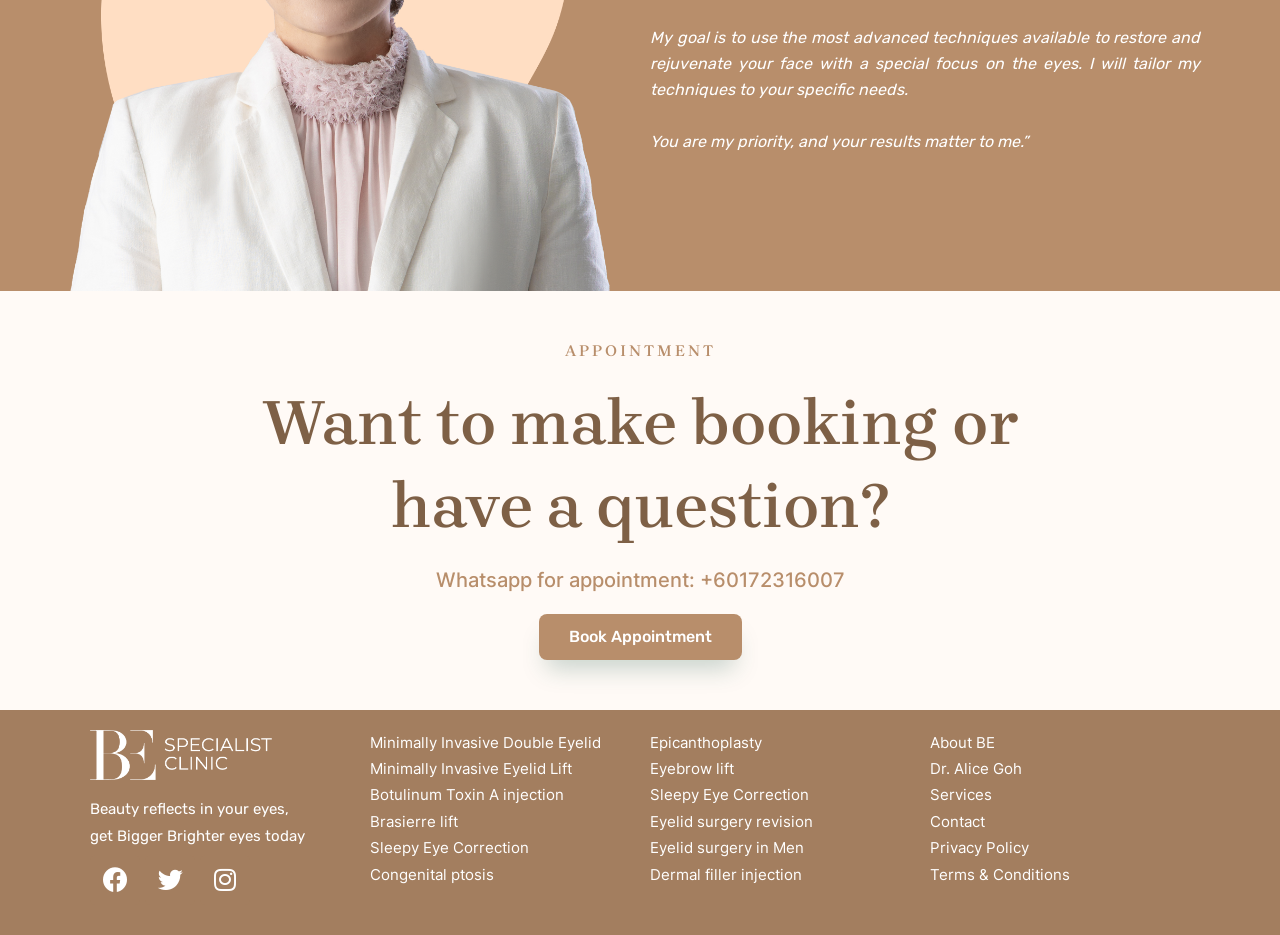Please specify the bounding box coordinates of the element that should be clicked to execute the given instruction: 'Book an appointment'. Ensure the coordinates are four float numbers between 0 and 1, expressed as [left, top, right, bottom].

[0.421, 0.656, 0.579, 0.705]